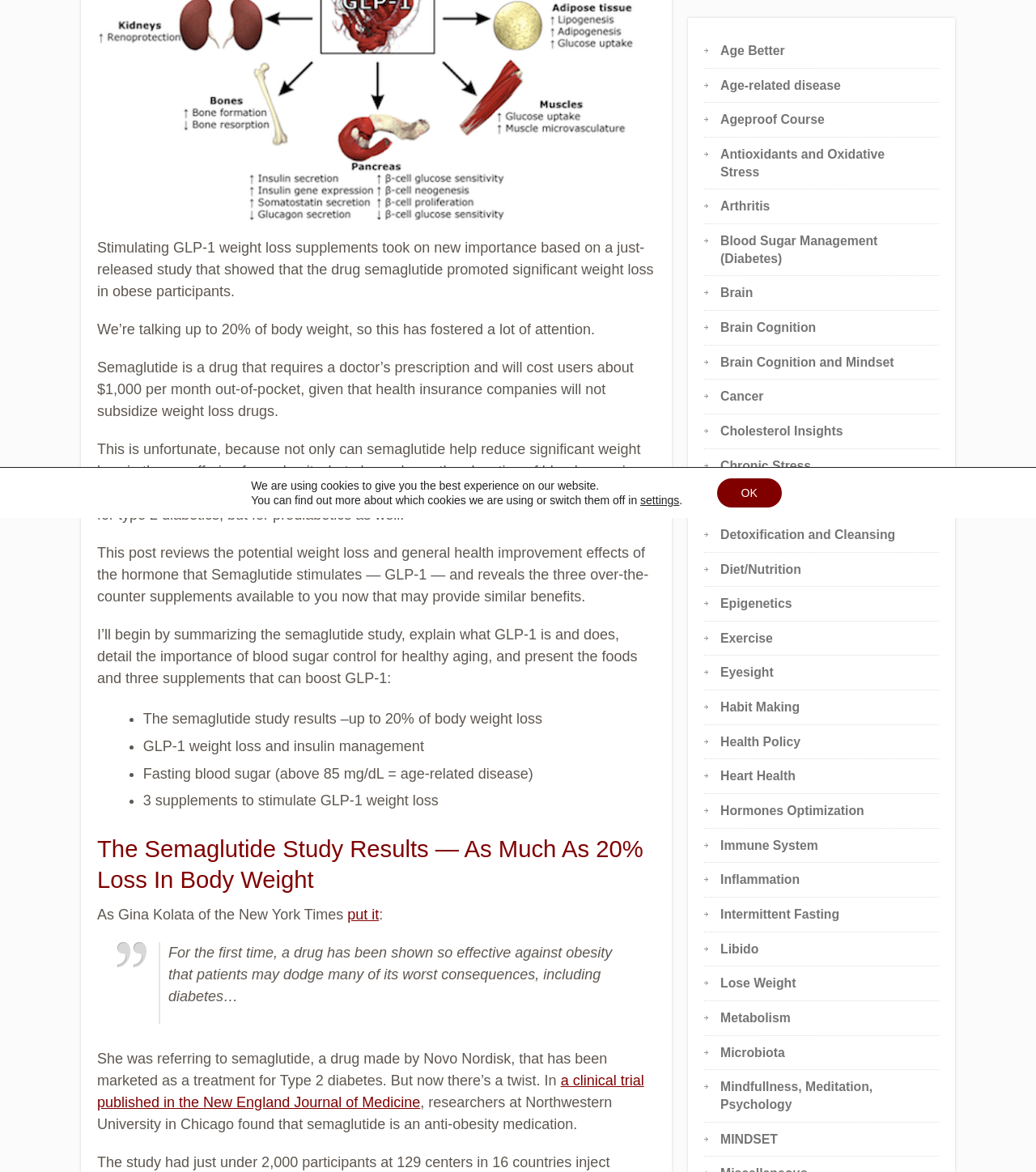Given the element description "Intermittent Fasting" in the screenshot, predict the bounding box coordinates of that UI element.

[0.695, 0.774, 0.81, 0.786]